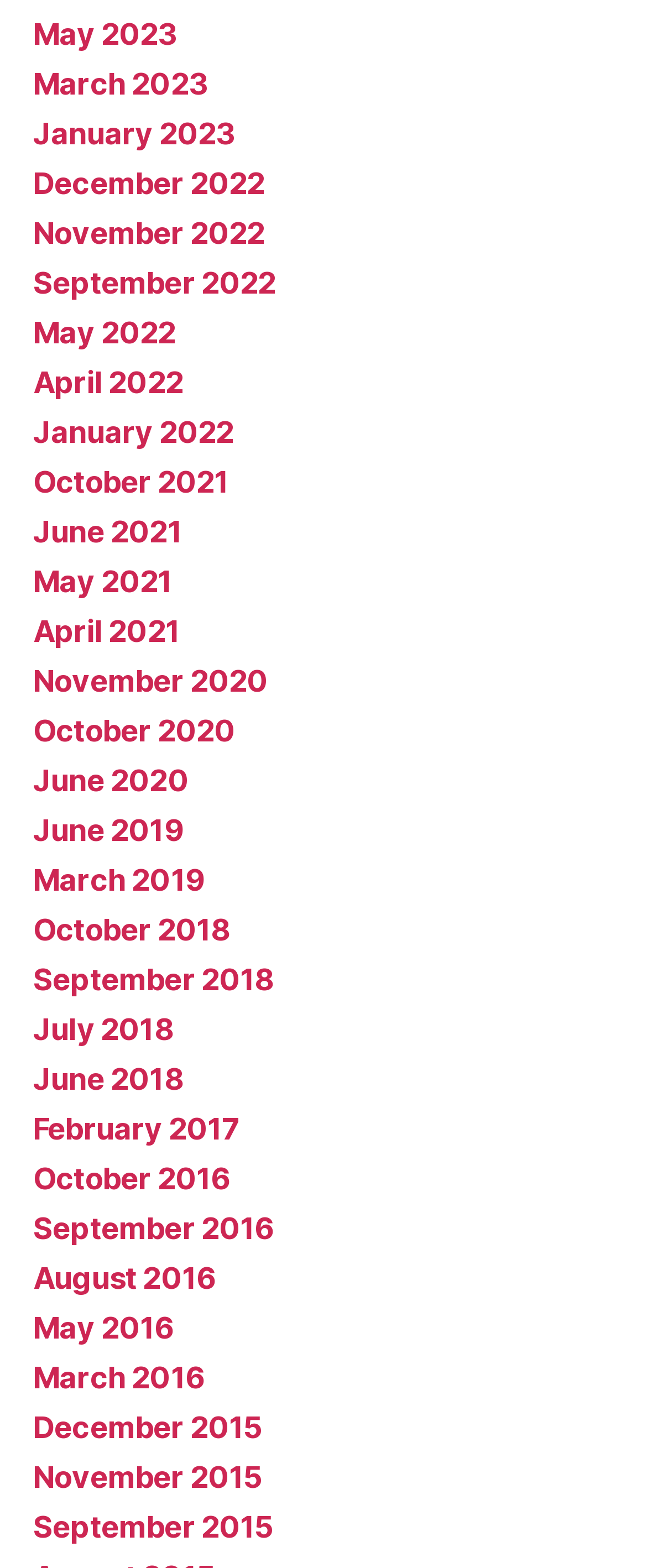Provide a single word or phrase answer to the question: 
What is the earliest month available on this webpage?

May 2015